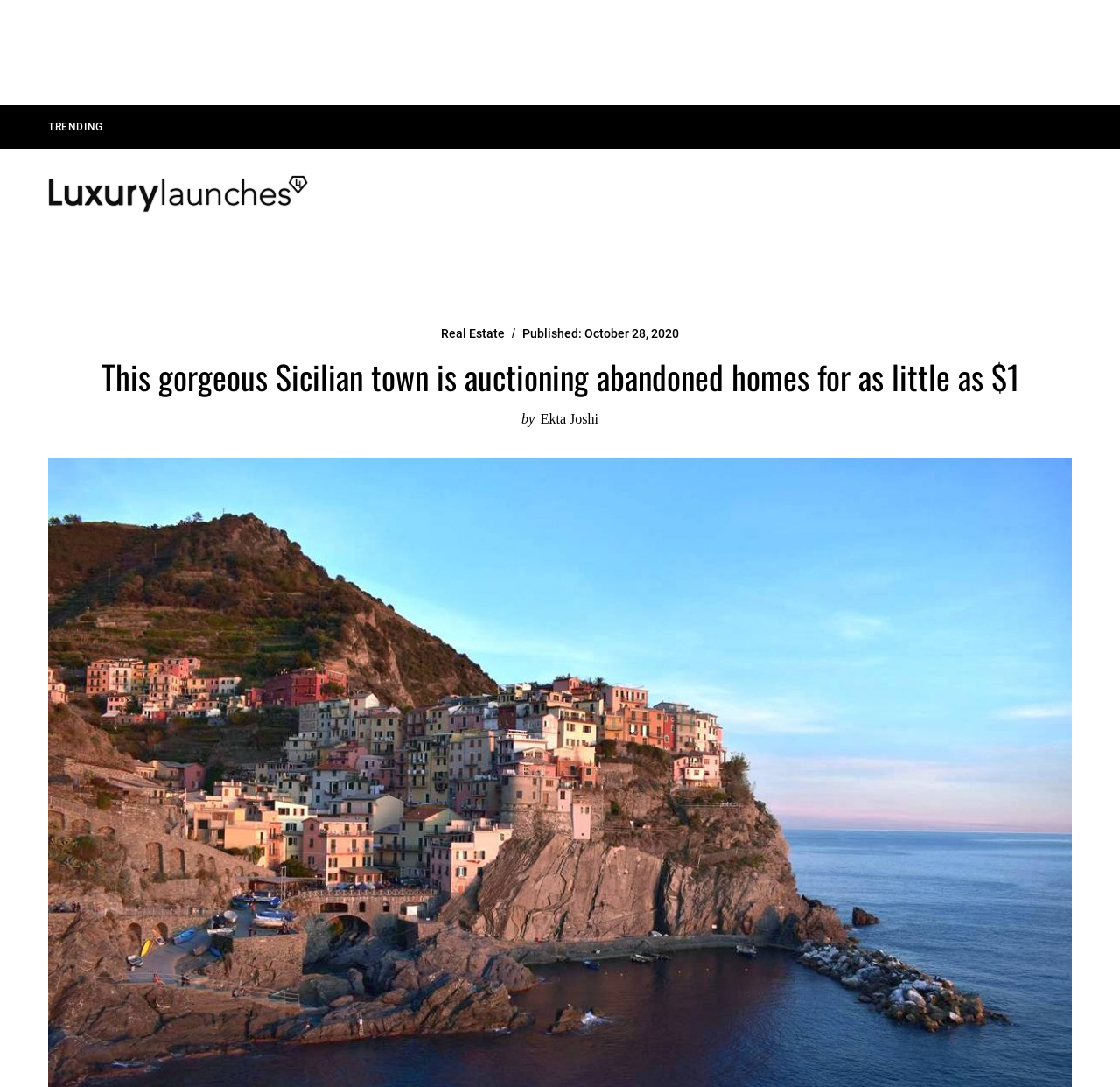Extract the bounding box for the UI element that matches this description: "Fashion".

[0.457, 0.225, 0.547, 0.272]